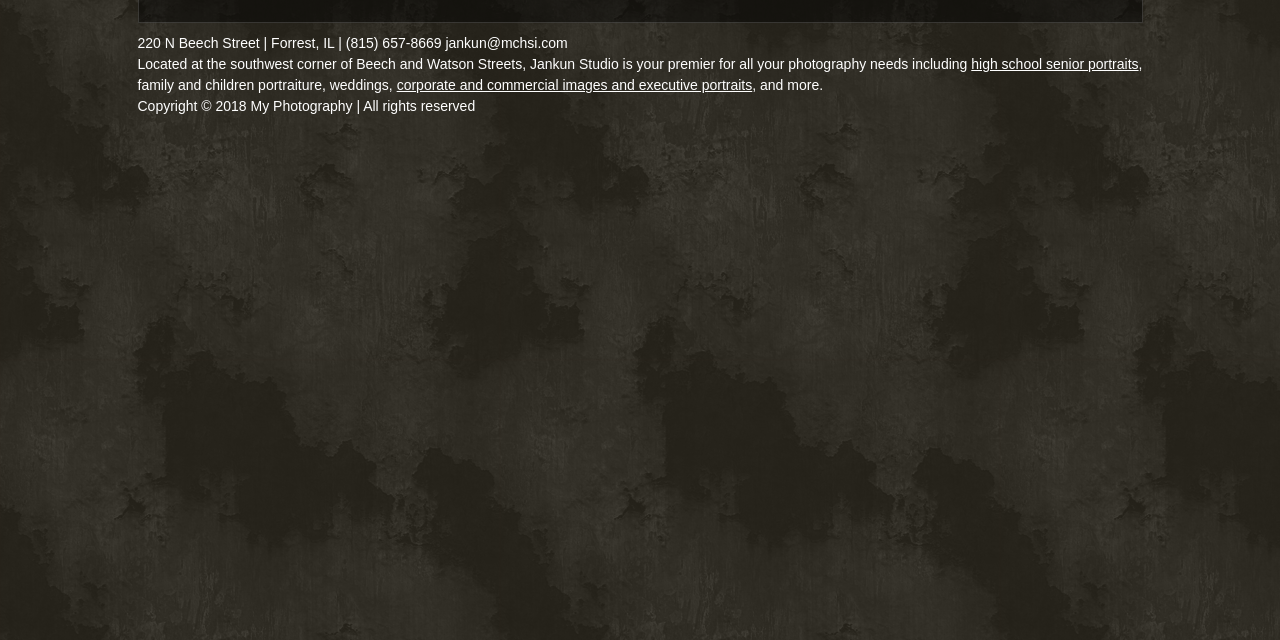Using the element description: "logged in", determine the bounding box coordinates. The coordinates should be in the format [left, top, right, bottom], with values between 0 and 1.

[0.191, 0.296, 0.236, 0.321]